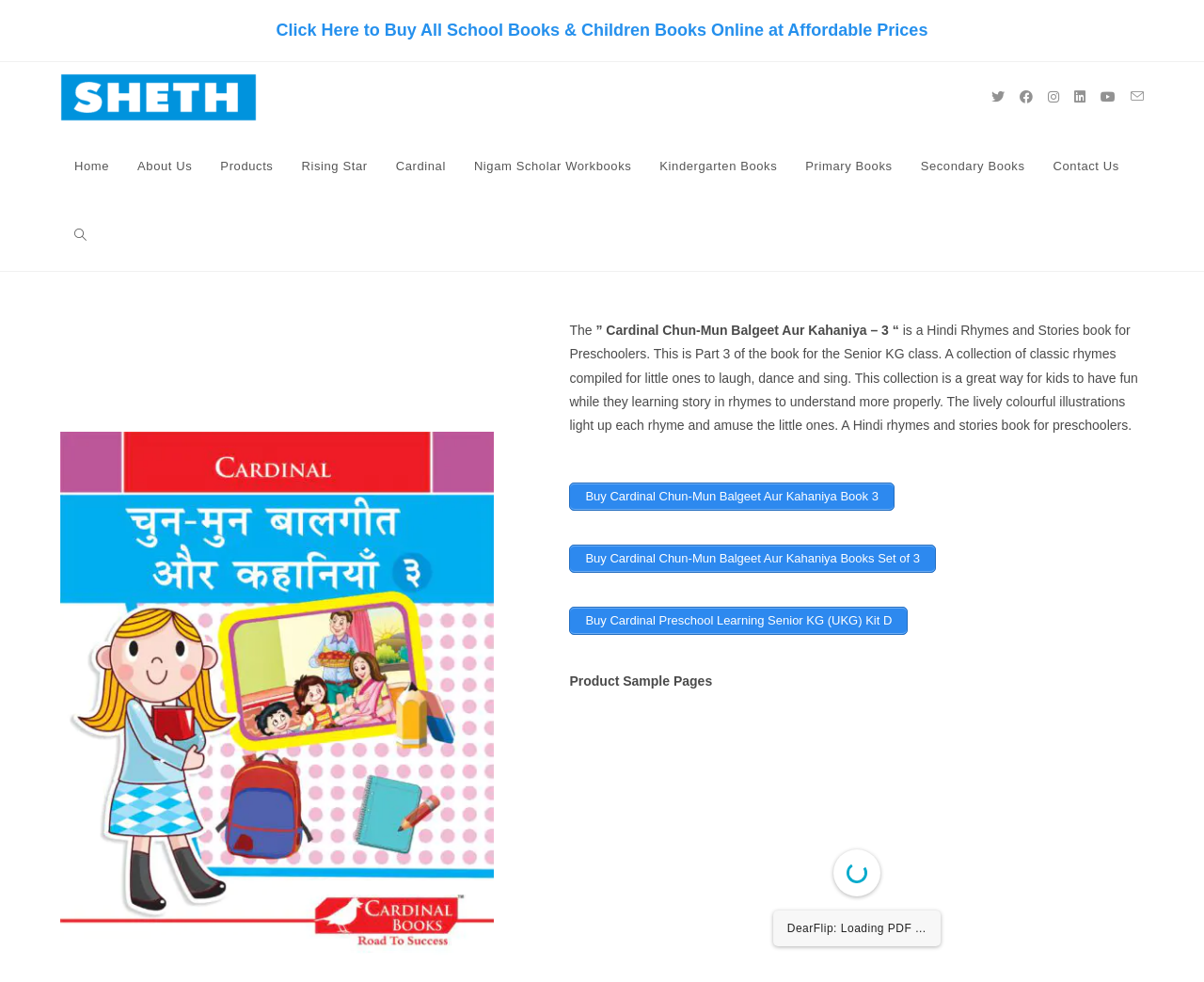What is the part number of this book for the Senior KG class?
Using the image, respond with a single word or phrase.

3